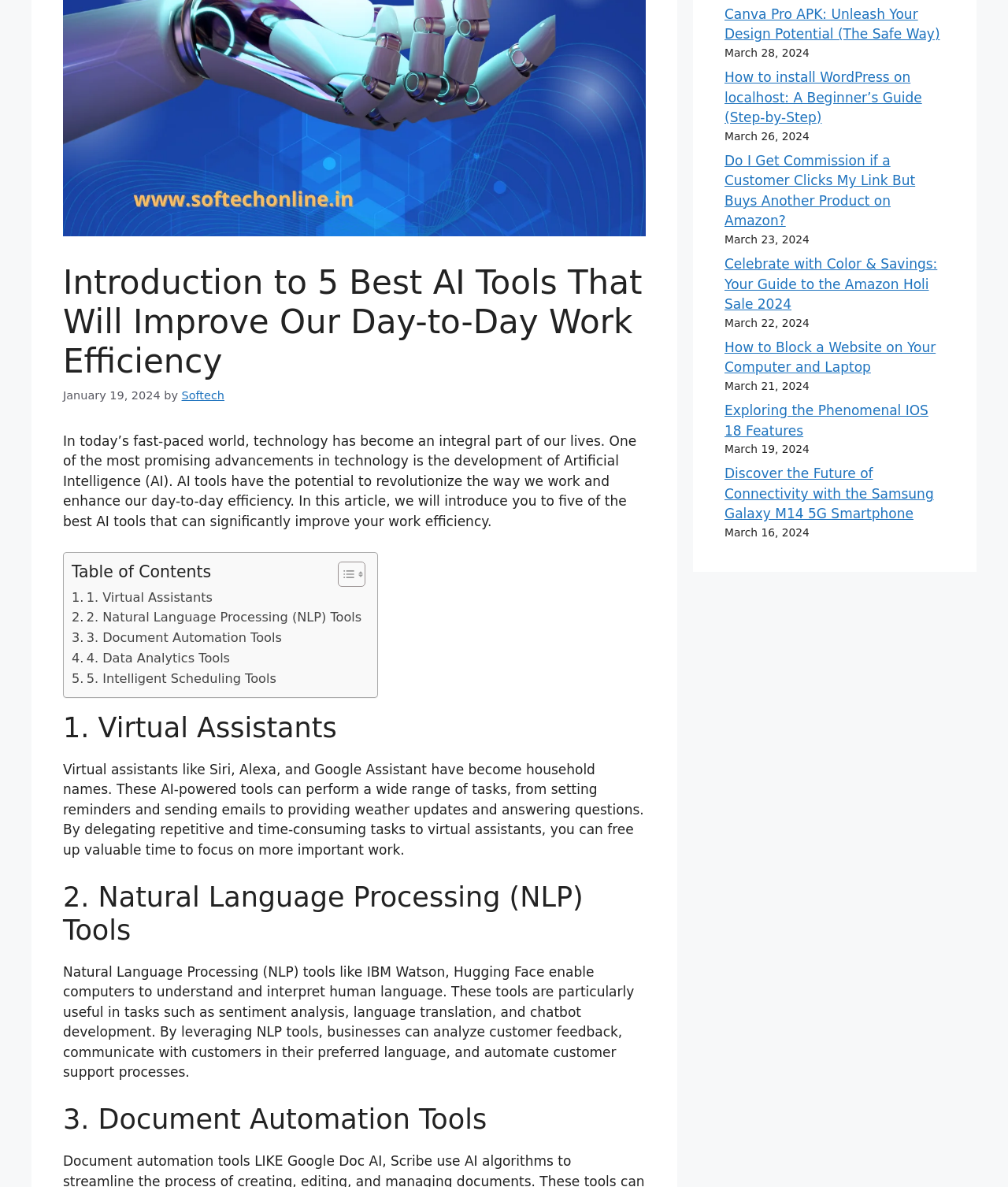Based on the element description 1. Virtual Assistants, identify the bounding box coordinates for the UI element. The coordinates should be in the format (top-left x, top-left y, bottom-right x, bottom-right y) and within the 0 to 1 range.

[0.071, 0.495, 0.211, 0.512]